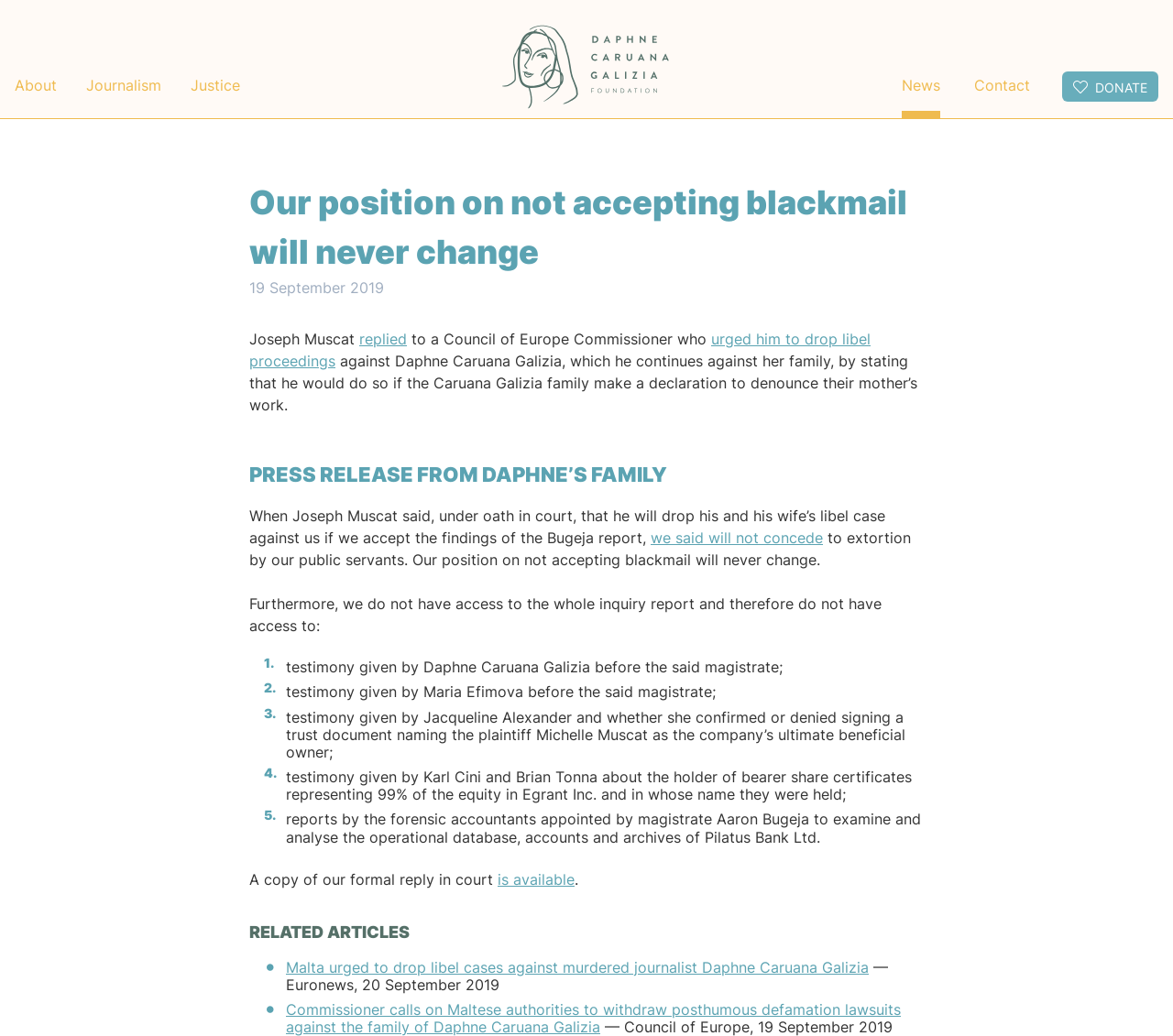Locate the bounding box of the UI element described by: "we said will not concede" in the given webpage screenshot.

[0.555, 0.51, 0.702, 0.528]